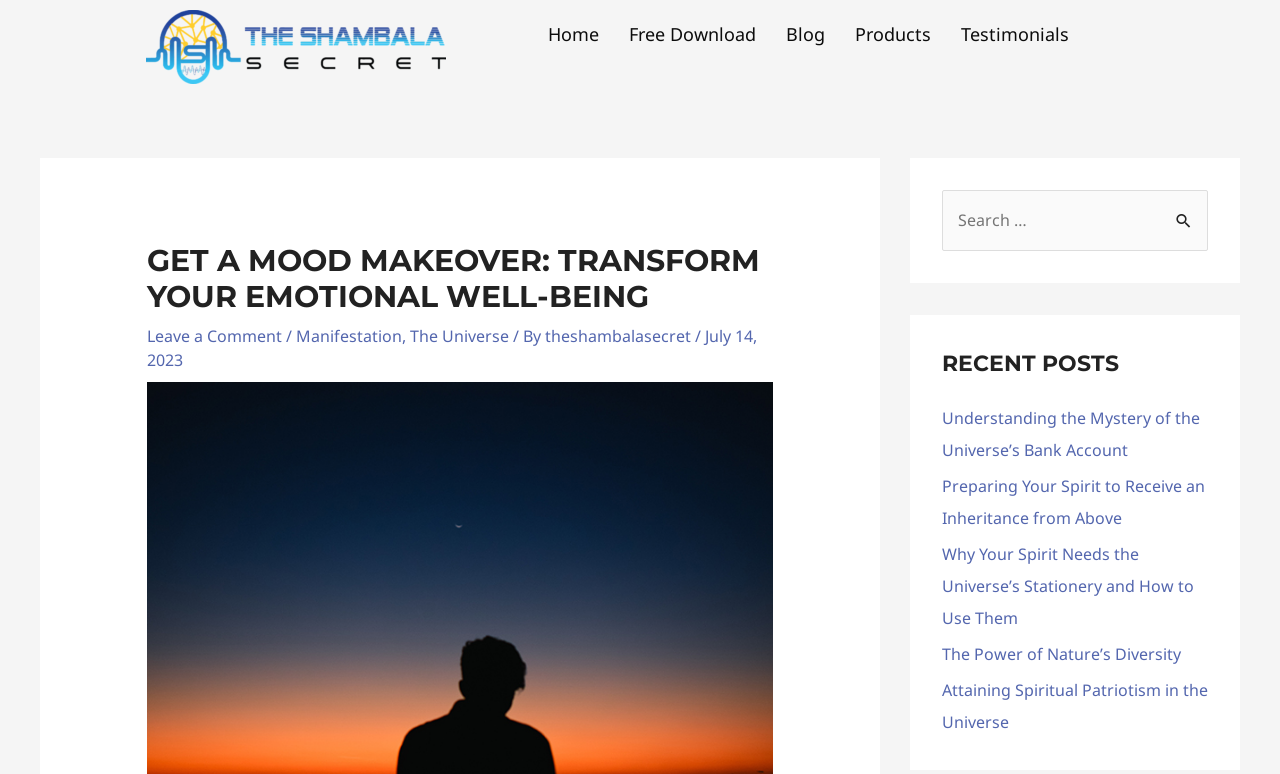Please identify the bounding box coordinates for the region that you need to click to follow this instruction: "Search for something".

[0.736, 0.245, 0.944, 0.325]